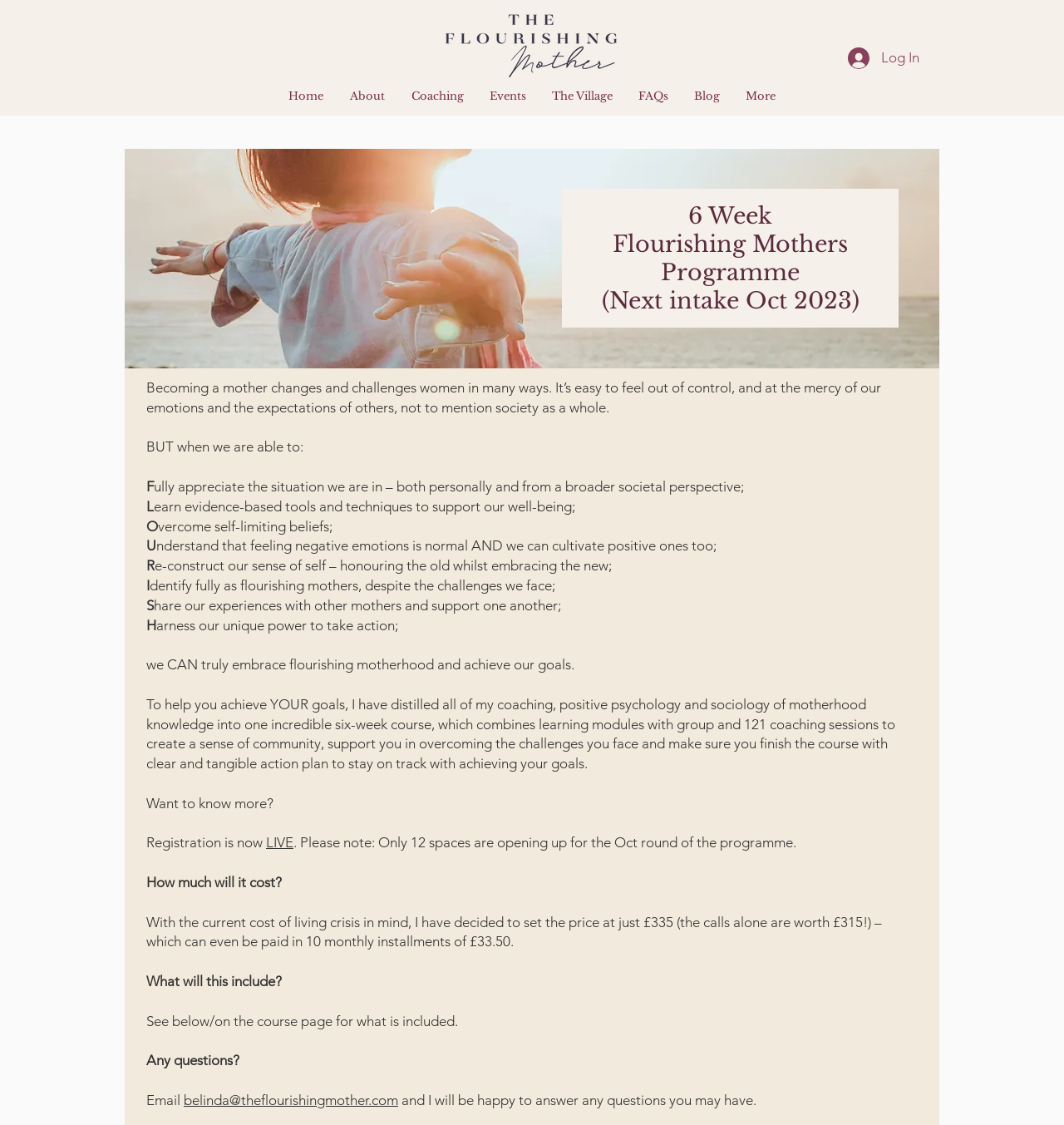Can you find and provide the main heading text of this webpage?

6 Week
Flourishing Mothers
Programme
(Next intake Oct 2023)